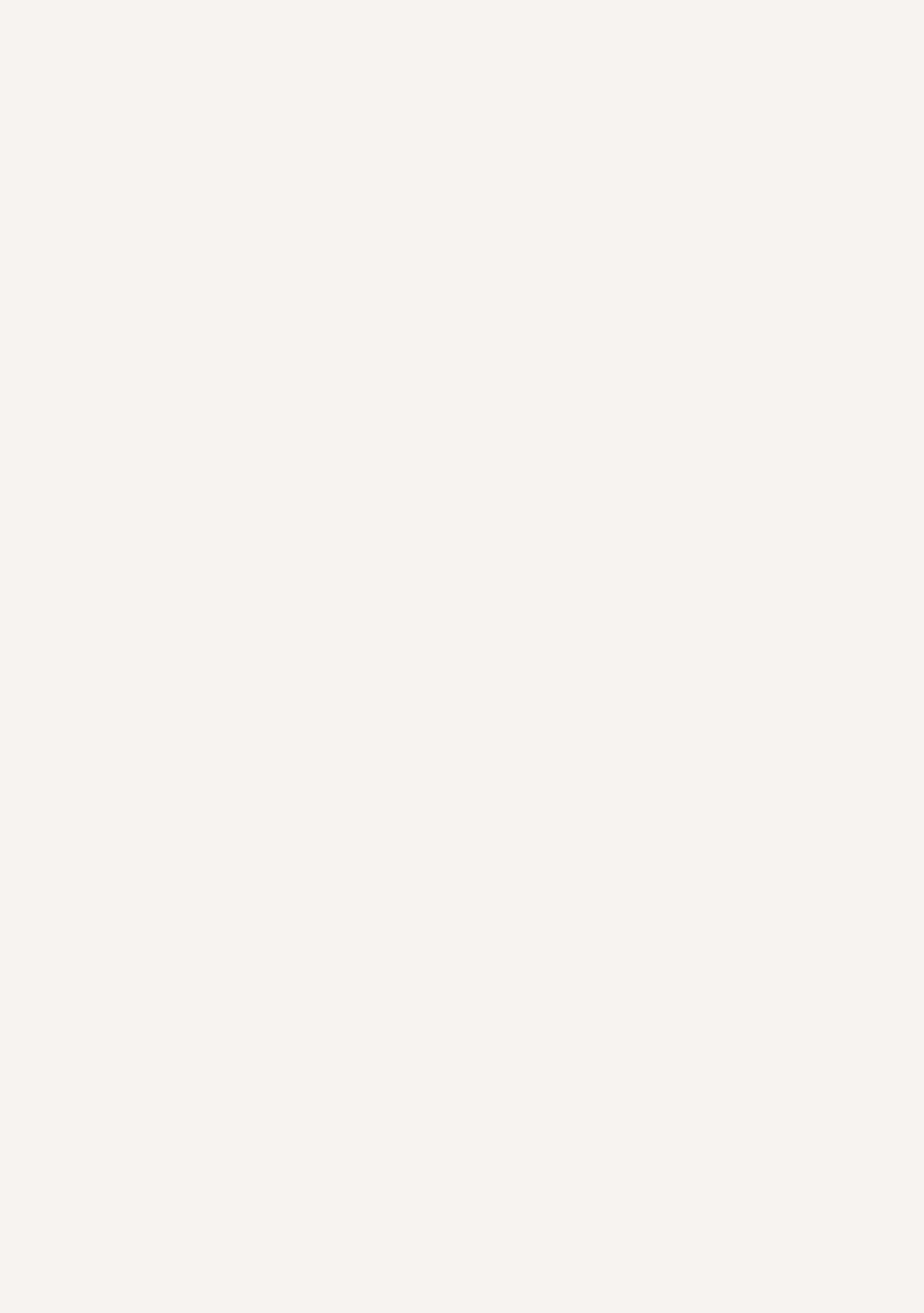Find the bounding box coordinates of the element to click in order to complete this instruction: "go to imprint page". The bounding box coordinates must be four float numbers between 0 and 1, denoted as [left, top, right, bottom].

[0.381, 0.939, 0.483, 0.968]